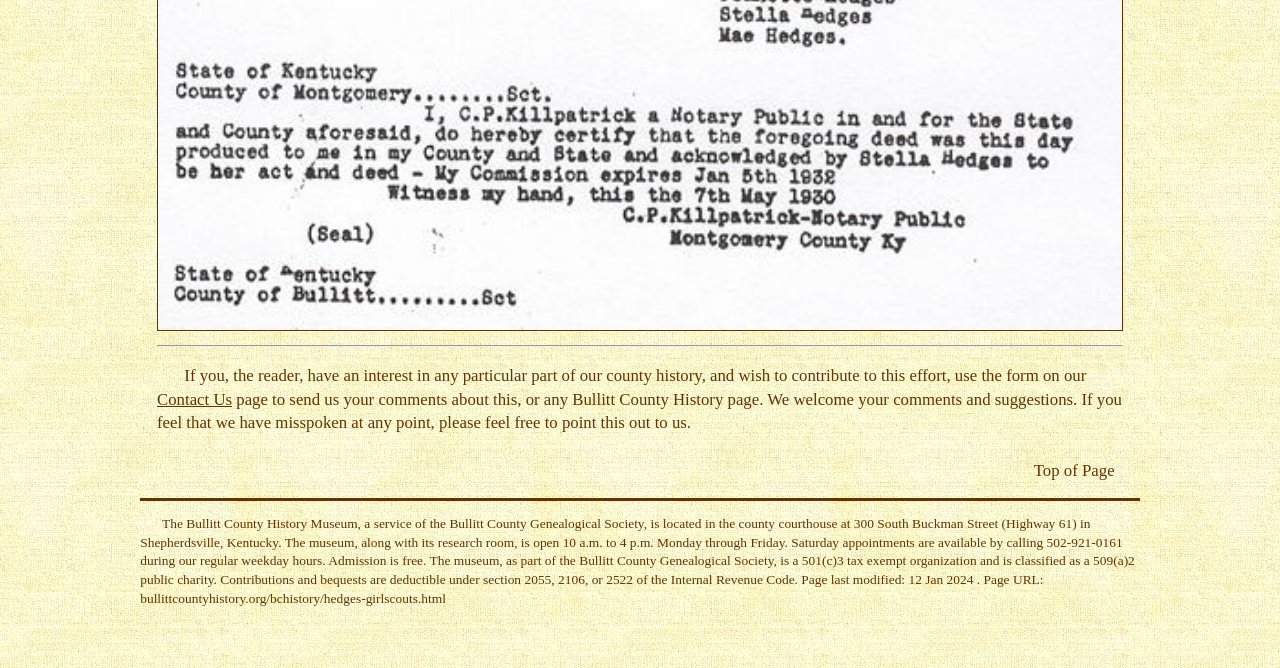Bounding box coordinates are specified in the format (top-left x, top-left y, bottom-right x, bottom-right y). All values are floating point numbers bounded between 0 and 1. Please provide the bounding box coordinate of the region this sentence describes: Top of Page

[0.808, 0.69, 0.871, 0.718]